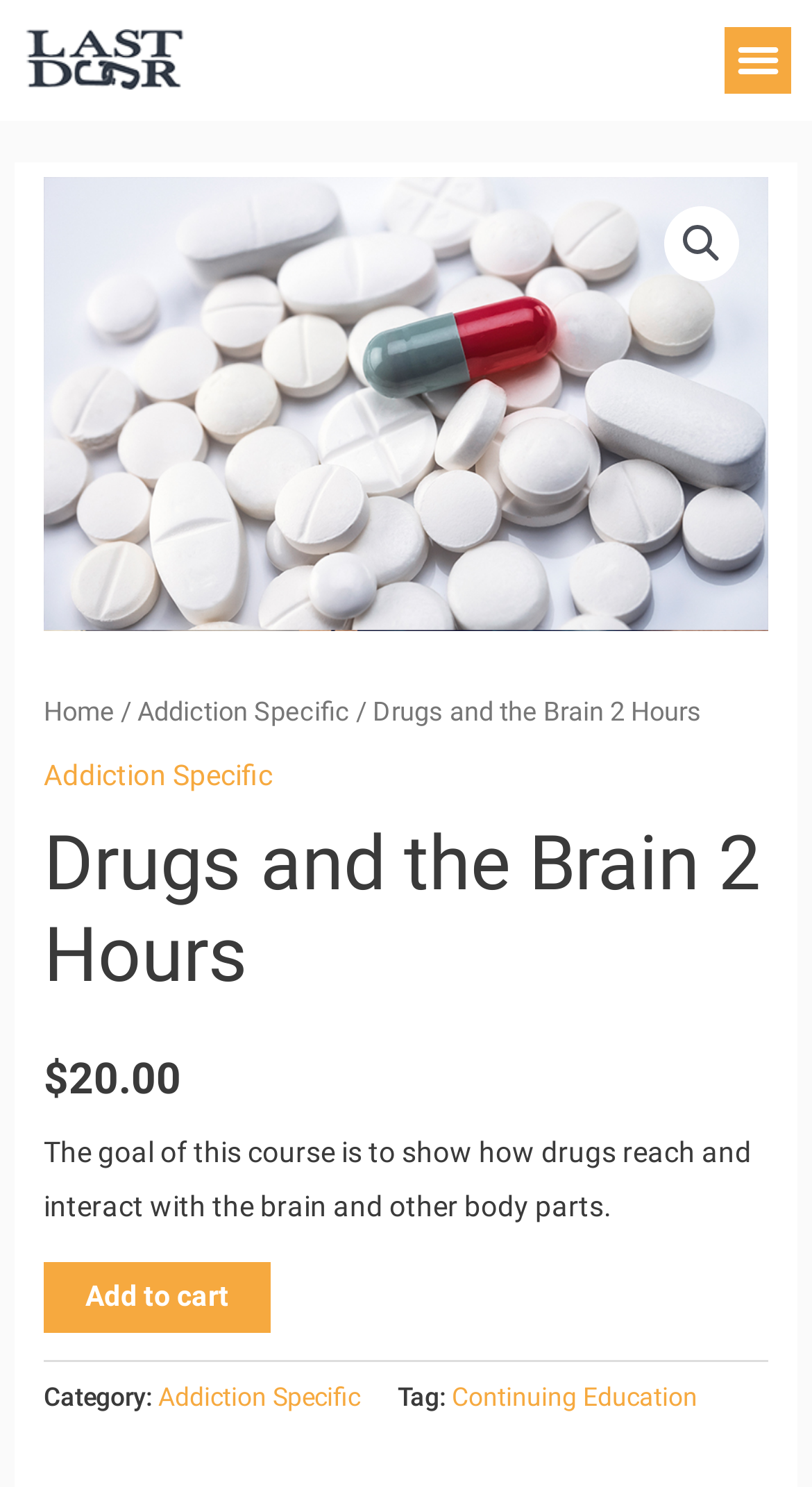Give a concise answer using only one word or phrase for this question:
What category is this course under?

Addiction Specific